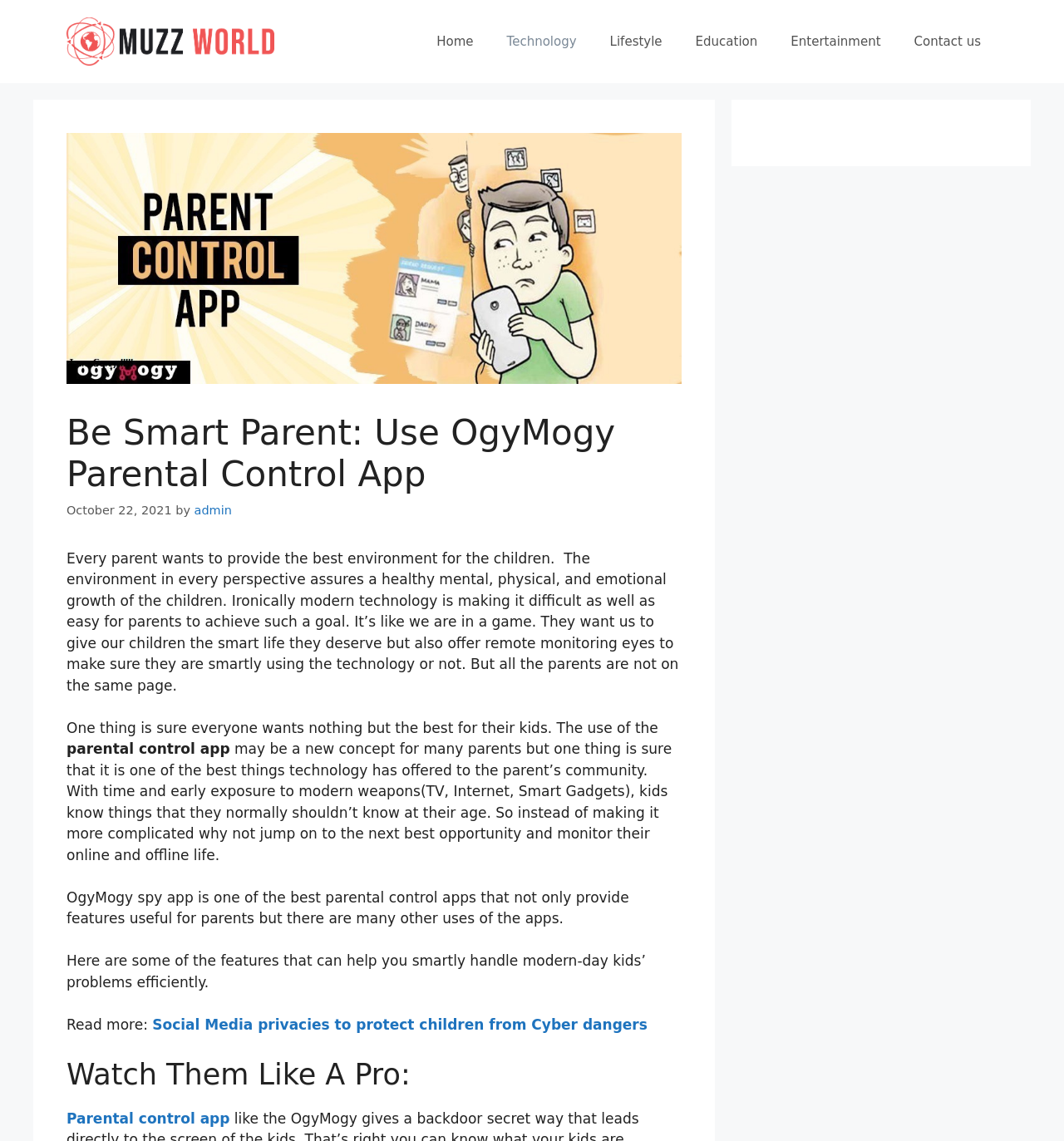Please mark the clickable region by giving the bounding box coordinates needed to complete this instruction: "Contact us".

[0.843, 0.015, 0.938, 0.058]